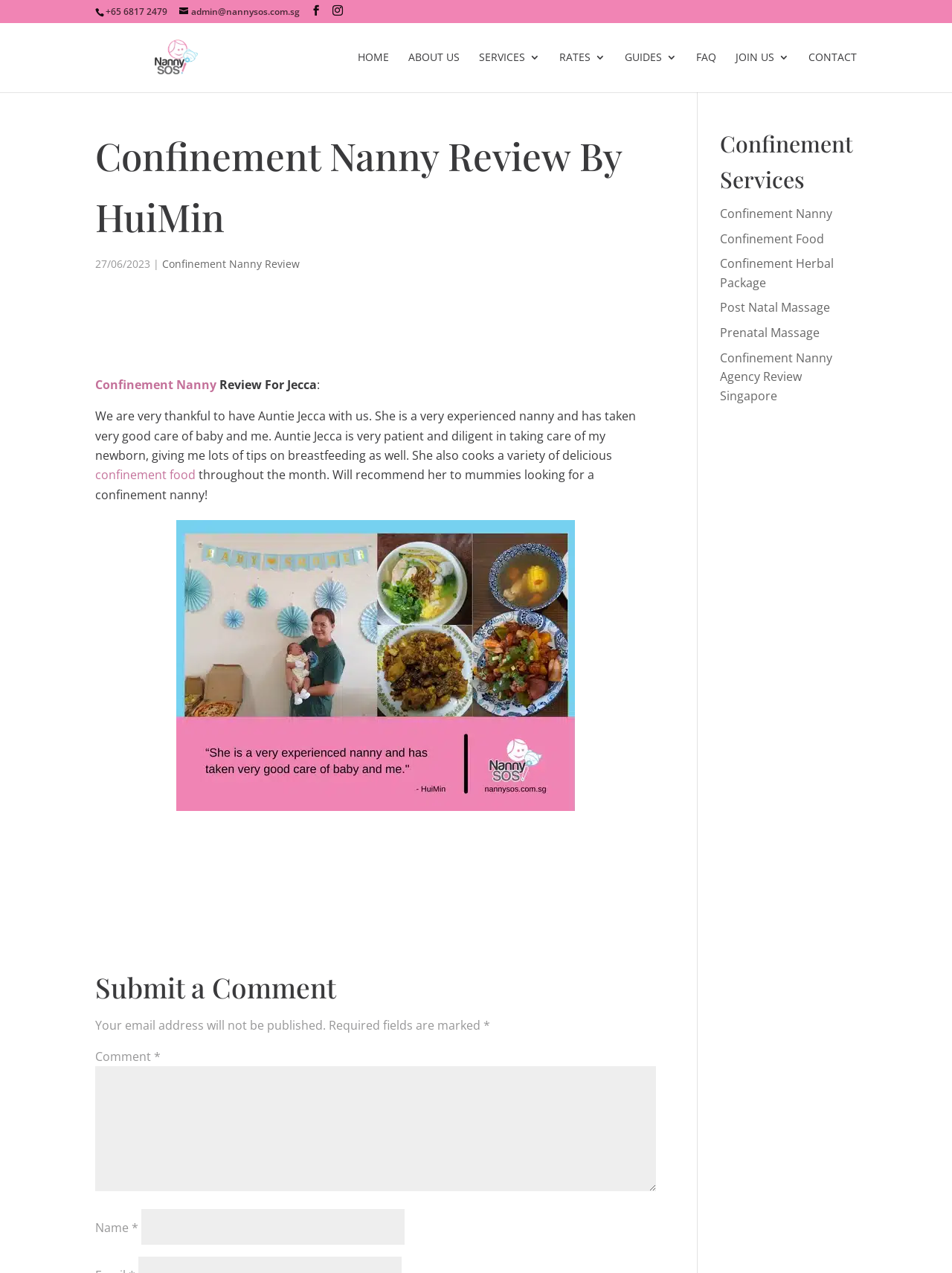What is the purpose of the textbox at the bottom of the page?
Use the information from the screenshot to give a comprehensive response to the question.

The textbox is labeled 'Comment *' and is accompanied by a heading 'Submit a Comment', indicating that it is for users to submit their comments or feedback.